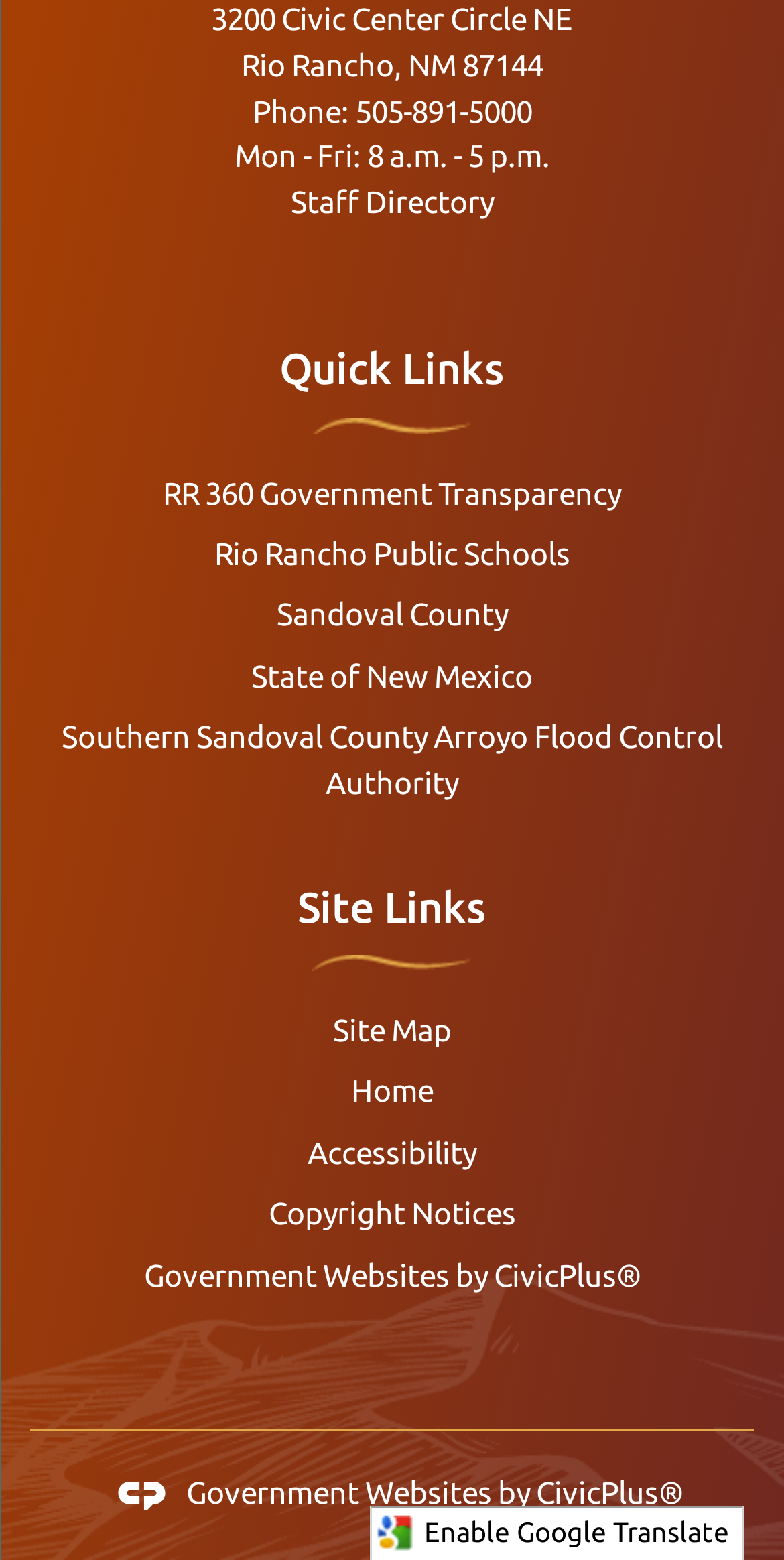Reply to the question below using a single word or brief phrase:
What is the name of the school district linked on the page?

Rio Rancho Public Schools